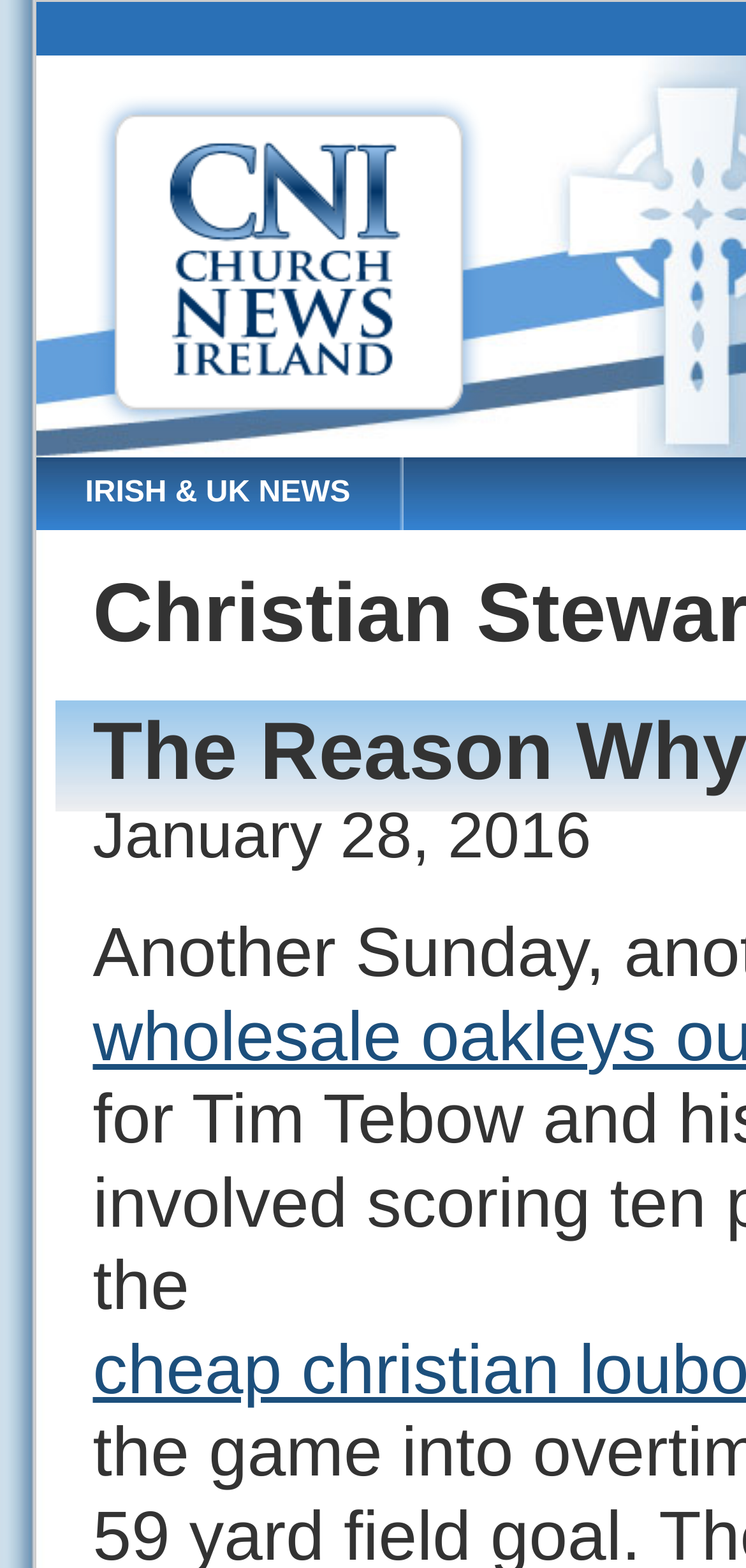Using the description "Irish & UK News", predict the bounding box of the relevant HTML element.

[0.047, 0.292, 0.536, 0.338]